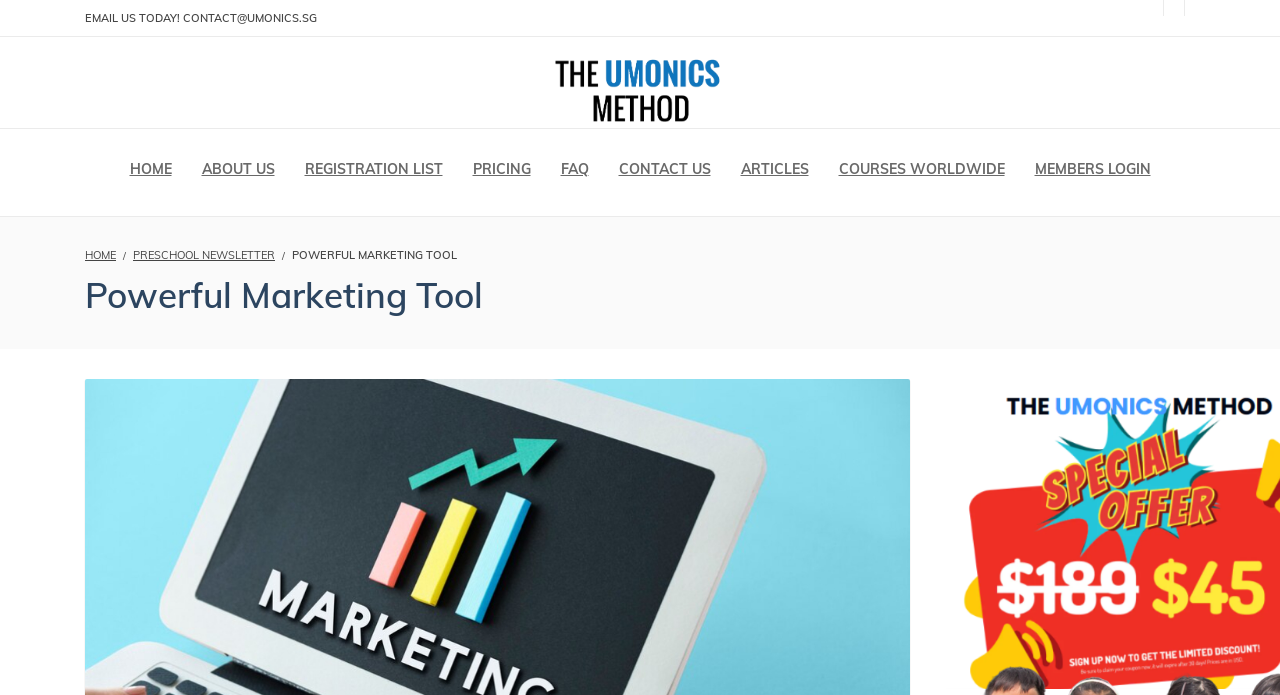Please find the bounding box coordinates of the element that needs to be clicked to perform the following instruction: "learn about the Umonics Method". The bounding box coordinates should be four float numbers between 0 and 1, represented as [left, top, right, bottom].

[0.432, 0.096, 0.568, 0.147]